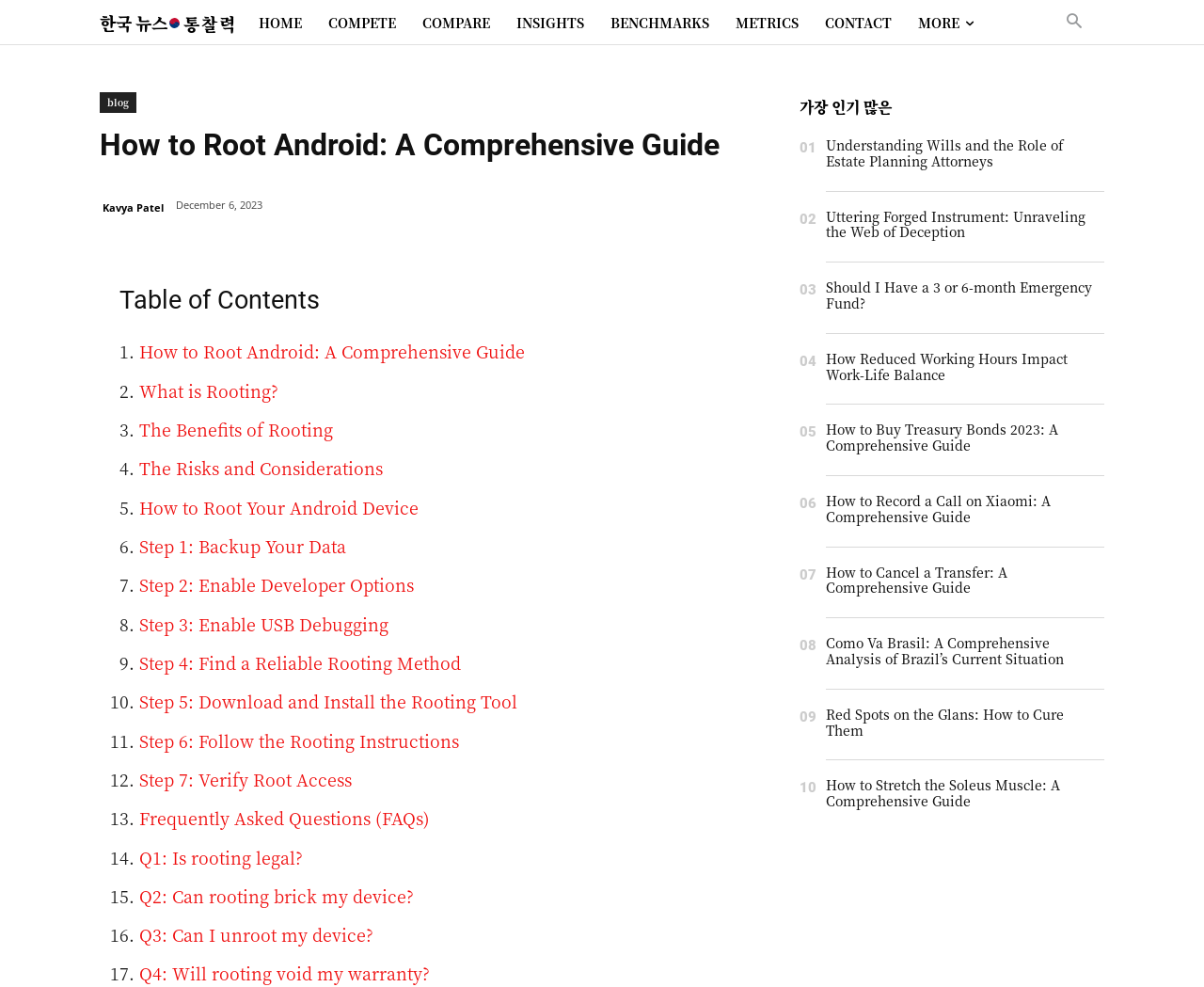Generate a thorough caption that explains the contents of the webpage.

This webpage is a comprehensive guide to rooting Android devices. At the top, there is a navigation menu with links to various sections, including "HOME", "COMPETE", "COMPARE", "INSIGHTS", "BENCHMARKS", "METRICS", "CONTACT", and "MORE". To the right of the navigation menu, there is a search button.

Below the navigation menu, there is a heading that reads "How to Root Android: A Comprehensive Guide". The author of the guide, Kavya Patel, is credited below the heading, along with the date "December 6, 2023".

The main content of the webpage is divided into sections, each with a heading and a list of links to subtopics. The sections include "Table of Contents", "How to Root Android: A Comprehensive Guide", "What is Rooting?", "The Benefits of Rooting", "The Risks and Considerations", and "How to Root Your Android Device". Each subtopic is numbered and has a brief description.

To the right of the main content, there is a sidebar with headings and links to other articles, including "가장 인기 많은" (Most Popular), "Understanding Wills and the Role of Estate Planning Attorneys", "Uttering Forged Instrument: Unraveling the Web of Deception", and several others.

At the very bottom of the webpage, there are more links to articles, including "How to Buy Treasury Bonds 2023: A Comprehensive Guide", "How to Record a Call on Xiaomi: A Comprehensive Guide", and "Como Va Brasil: A Comprehensive Analysis of Brazil’s Current Situation".